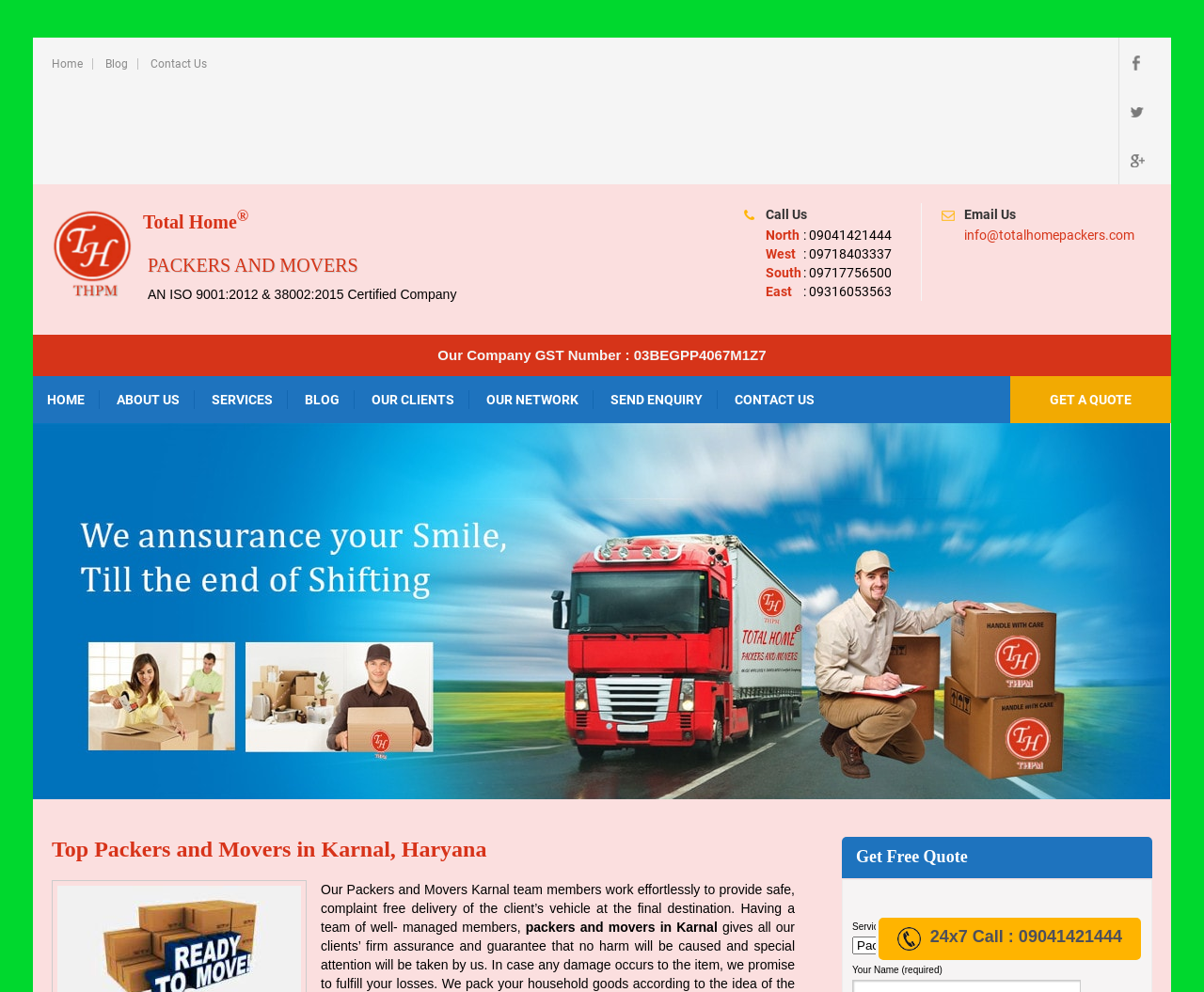Determine the main heading of the webpage and generate its text.

Top Packers and Movers in Karnal, Haryana